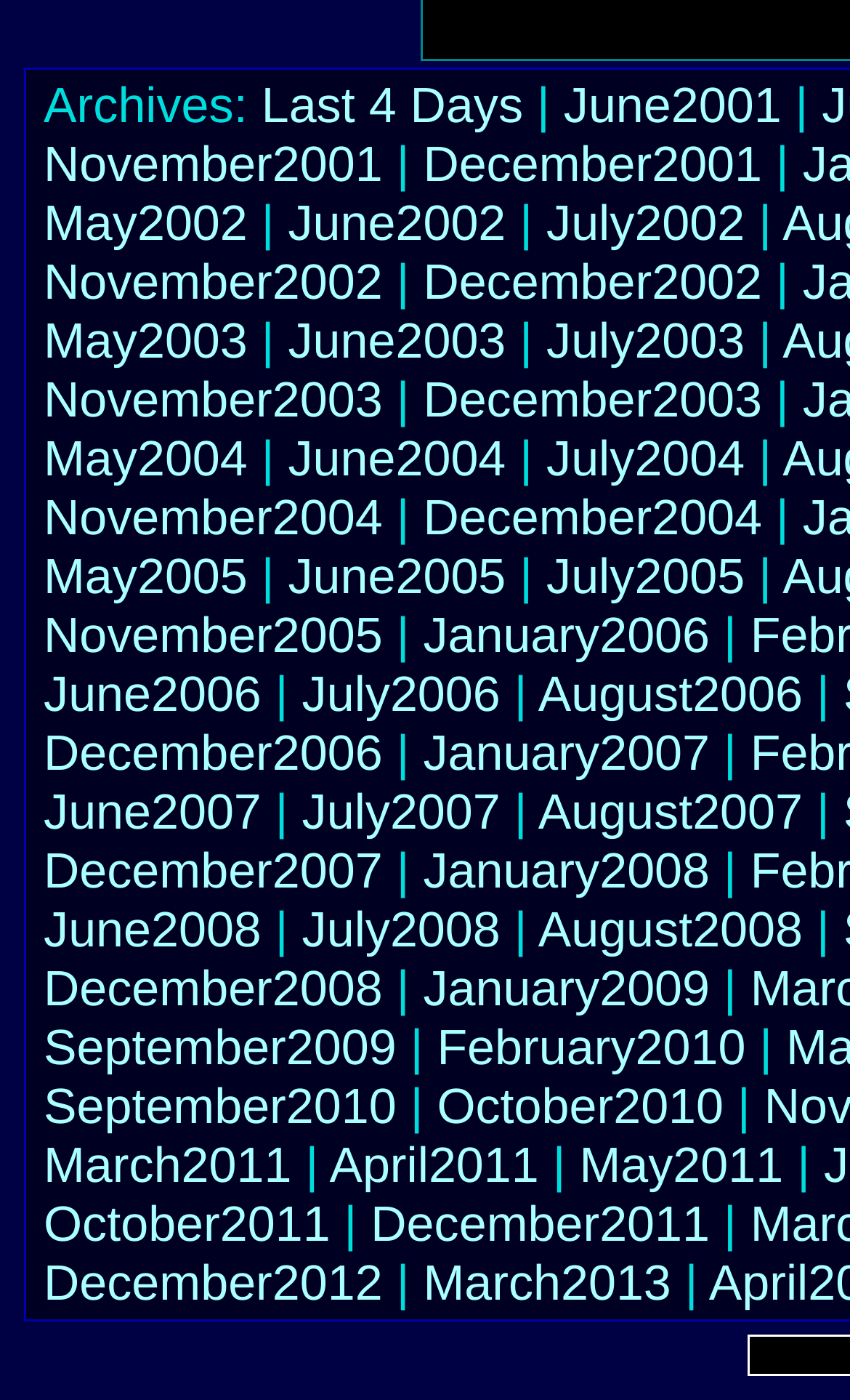Please locate the bounding box coordinates for the element that should be clicked to achieve the following instruction: "Go to June 2001 archives". Ensure the coordinates are given as four float numbers between 0 and 1, i.e., [left, top, right, bottom].

[0.663, 0.055, 0.919, 0.095]